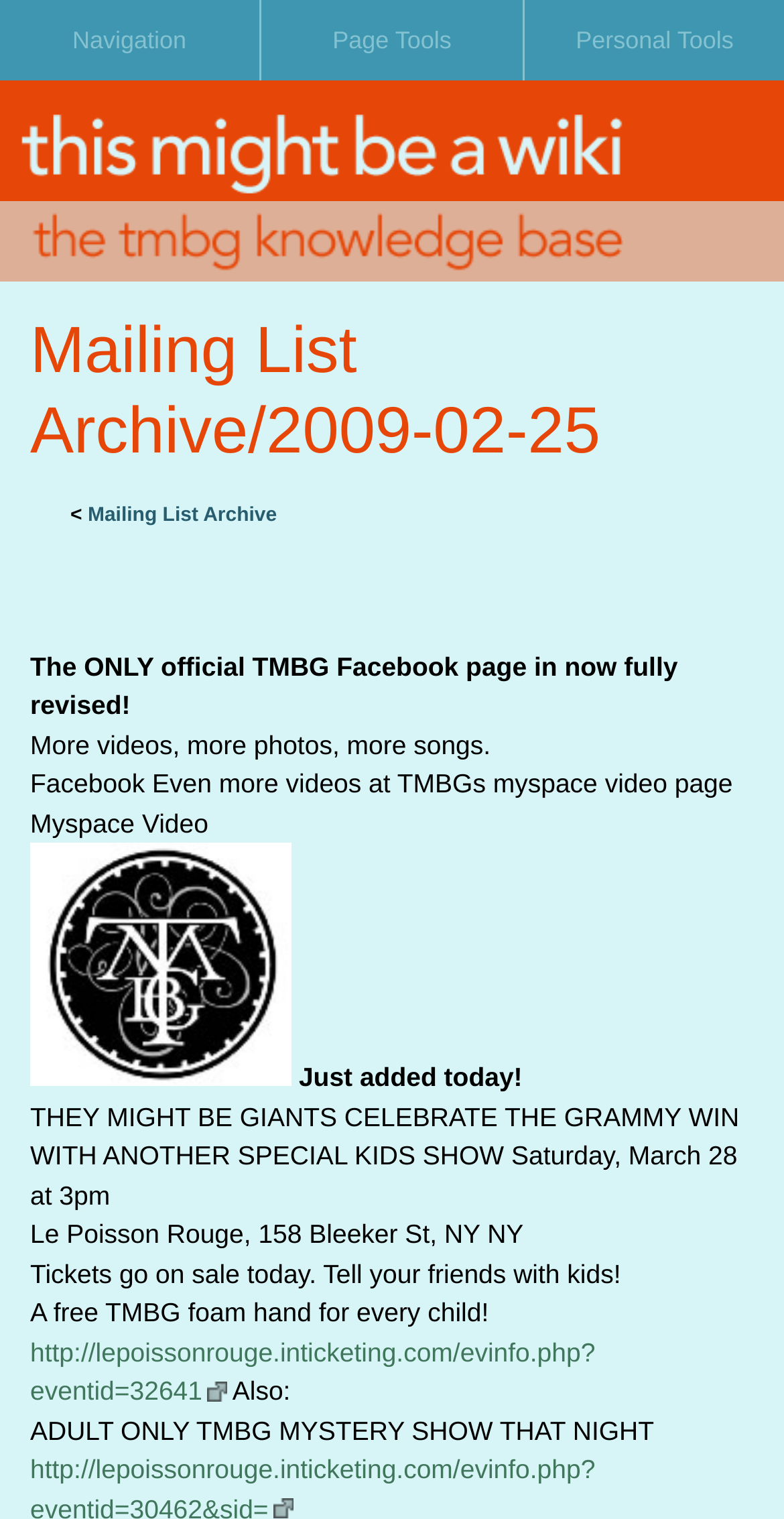Pinpoint the bounding box coordinates of the element you need to click to execute the following instruction: "Search for something". The bounding box should be represented by four float numbers between 0 and 1, in the format [left, top, right, bottom].

[0.0, 0.568, 0.33, 0.601]